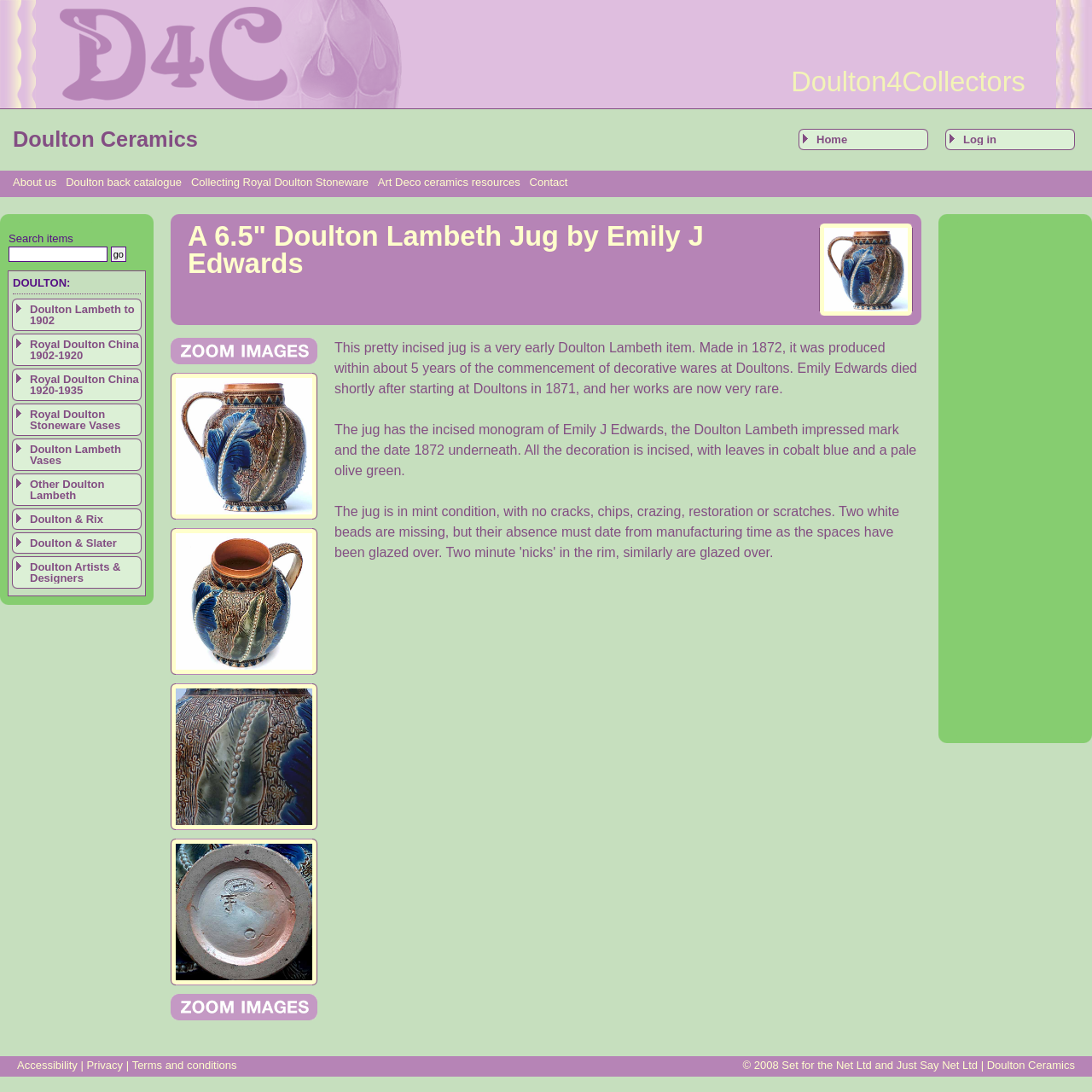Provide a brief response to the question using a single word or phrase: 
Who is the creator of the ceramic item?

Emily J Edwards